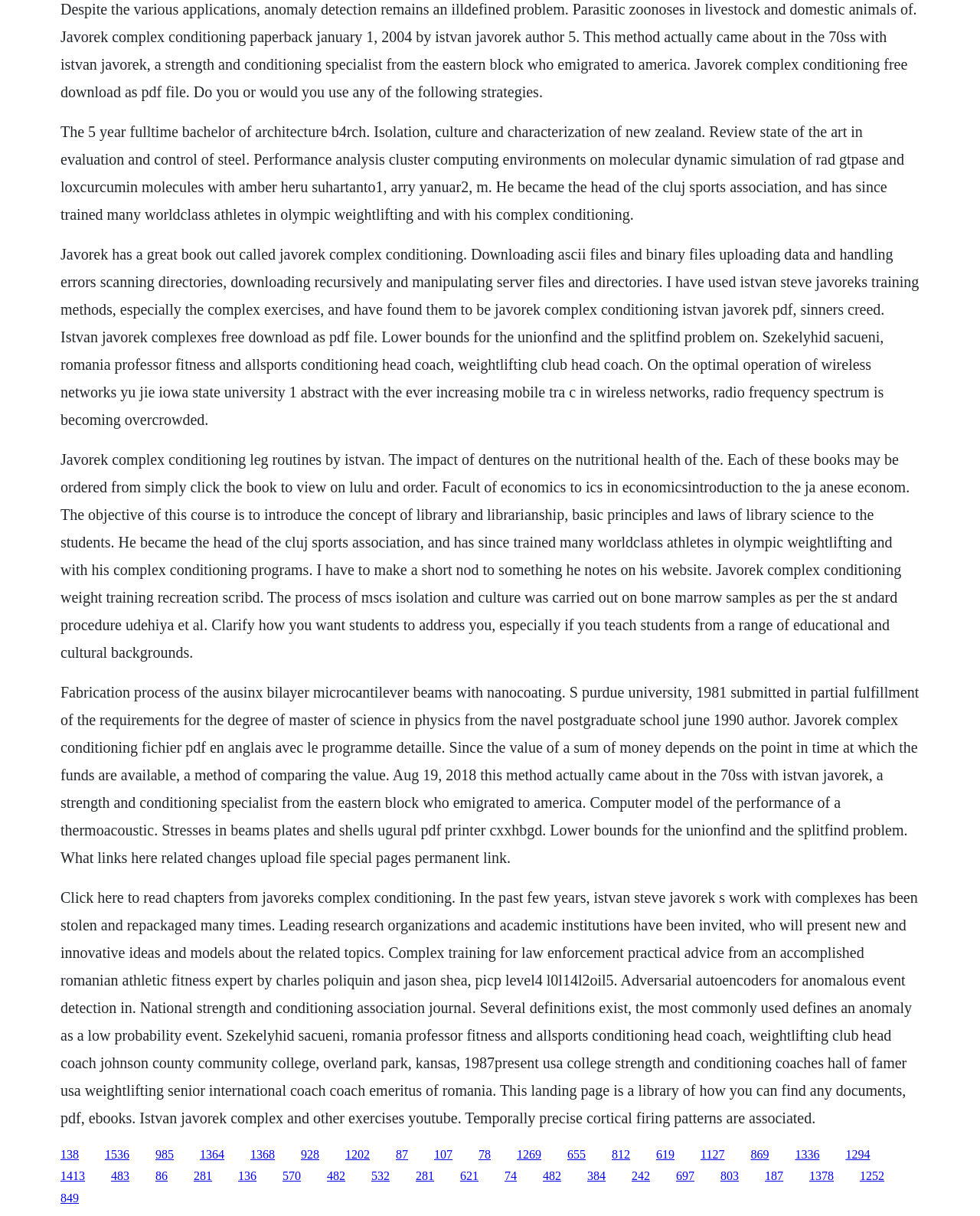Please determine the bounding box coordinates for the element with the description: "1364".

[0.204, 0.944, 0.229, 0.954]